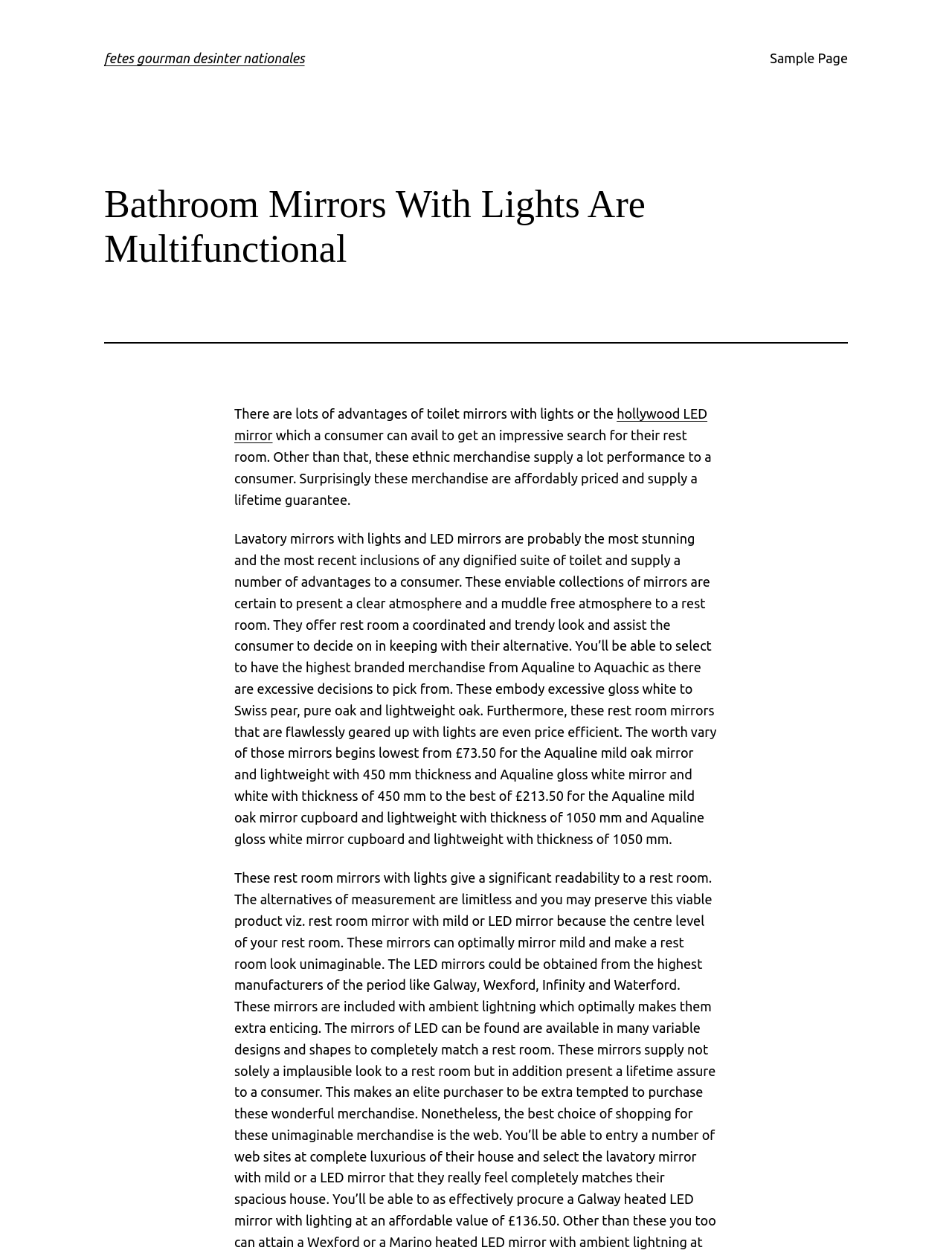Use a single word or phrase to respond to the question:
What type of mirrors are discussed on this webpage?

Bathroom mirrors with lights